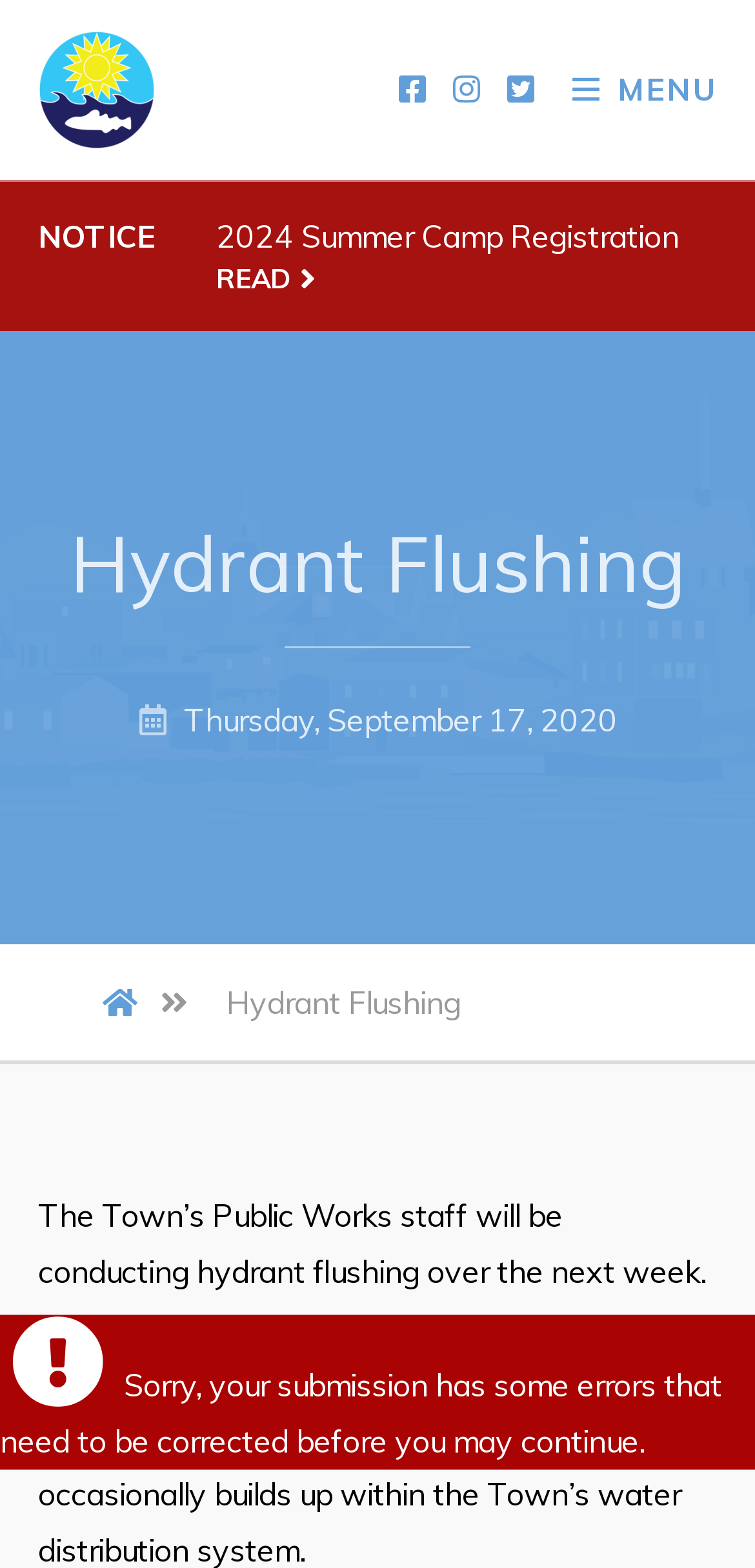Return the bounding box coordinates of the UI element that corresponds to this description: "Toggle navigation Close Menu". The coordinates must be given as four float numbers in the range of 0 and 1, [left, top, right, bottom].

[0.581, 0.0, 0.973, 0.053]